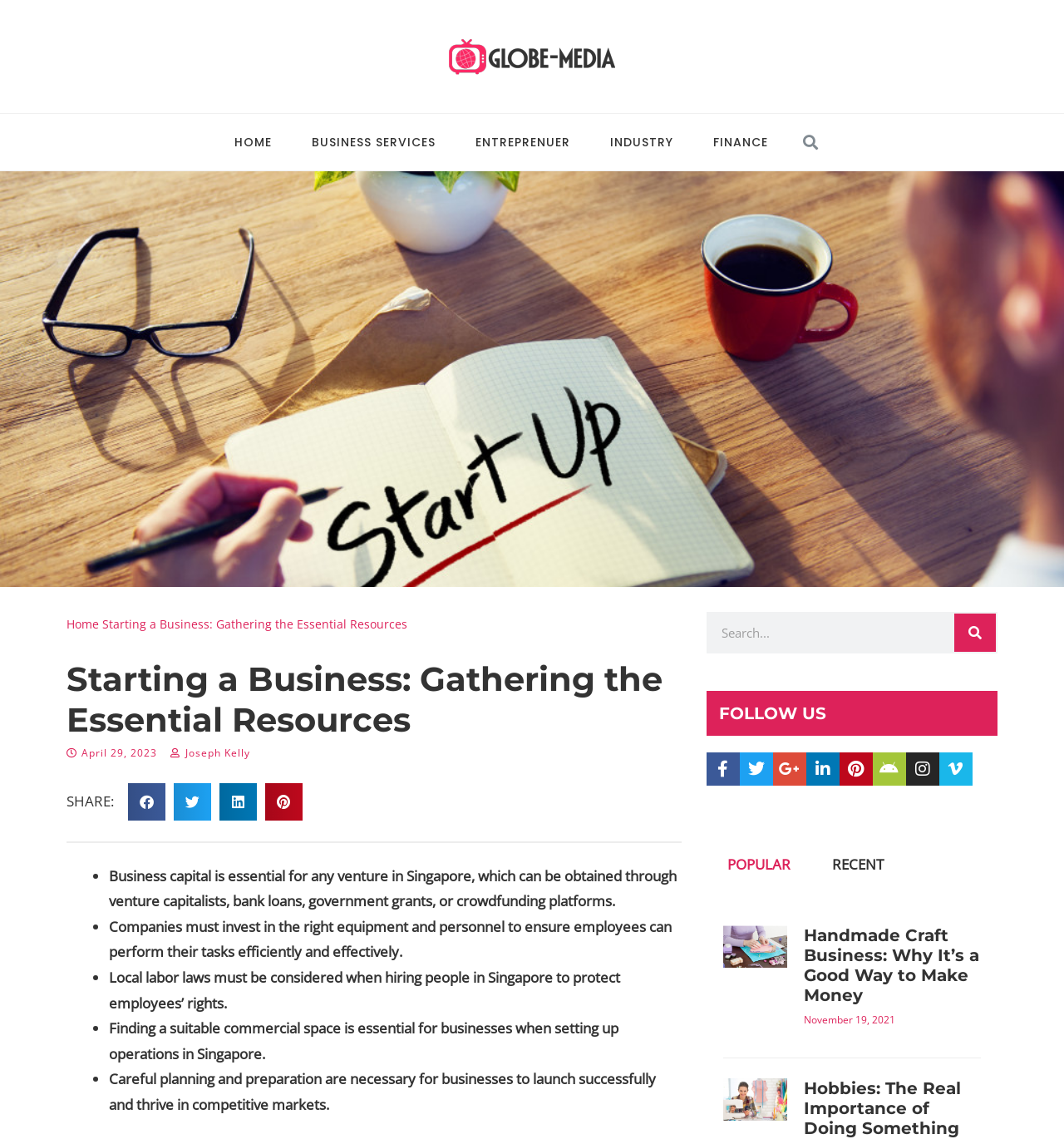Please determine the main heading text of this webpage.

Starting a Business: Gathering the Essential Resources